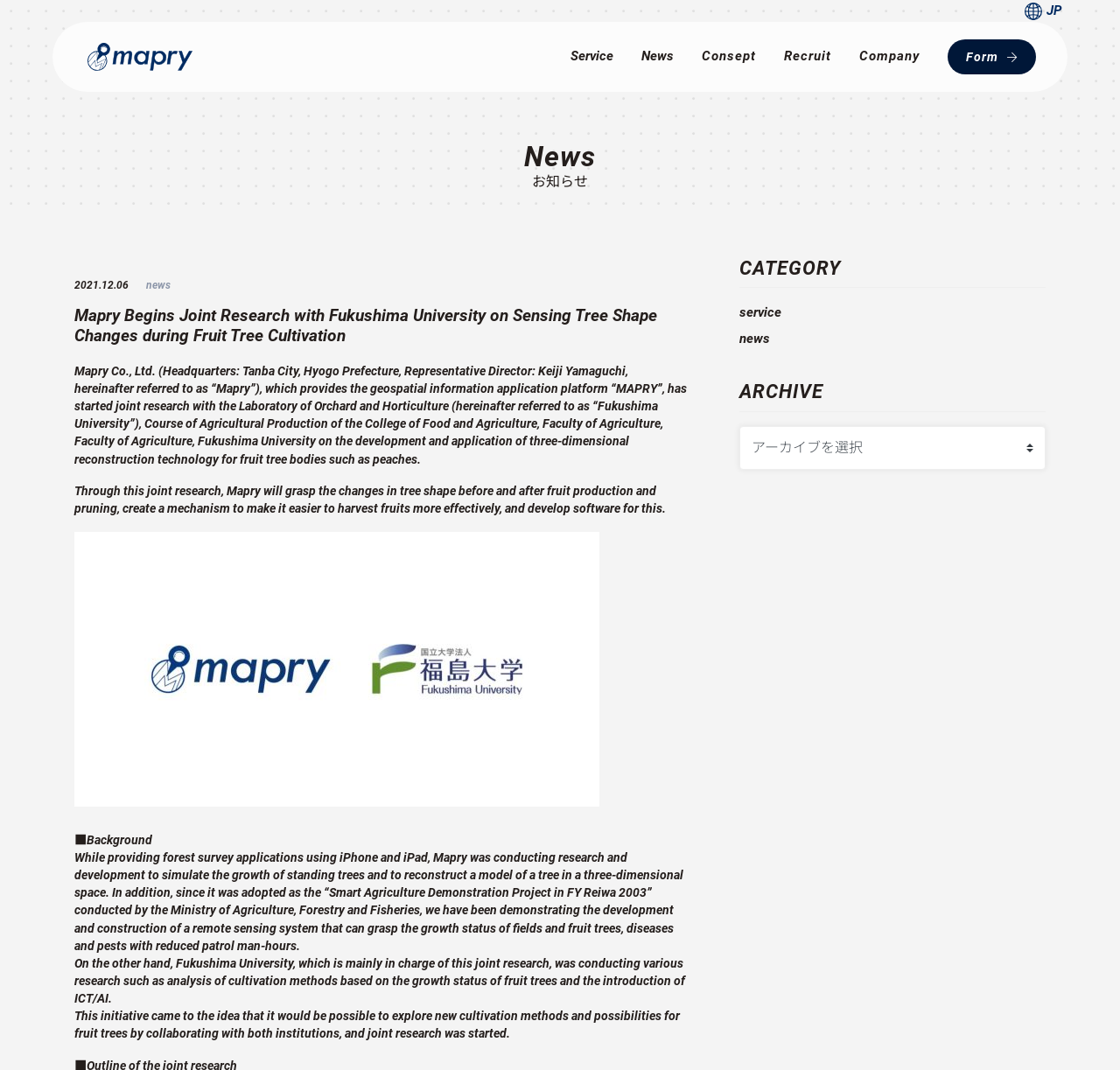Determine the bounding box coordinates of the element's region needed to click to follow the instruction: "Click on the link to read more about the promise". Provide these coordinates as four float numbers between 0 and 1, formatted as [left, top, right, bottom].

None